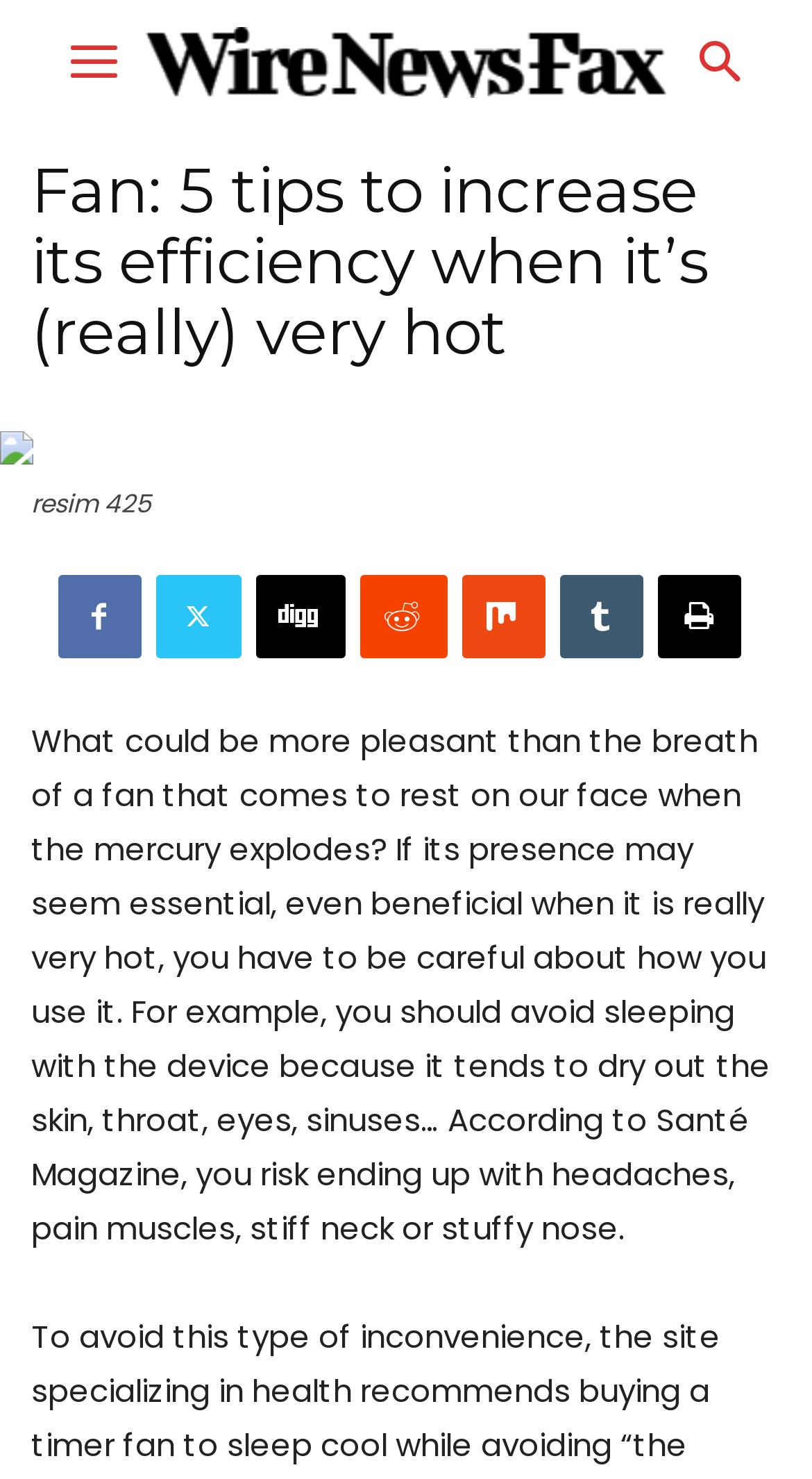Based on the image, give a detailed response to the question: What is the purpose of the image in the article?

The image in the article appears to be an illustration or a graphic related to the topic of fan efficiency, but its specific purpose is not explicitly stated in the article.